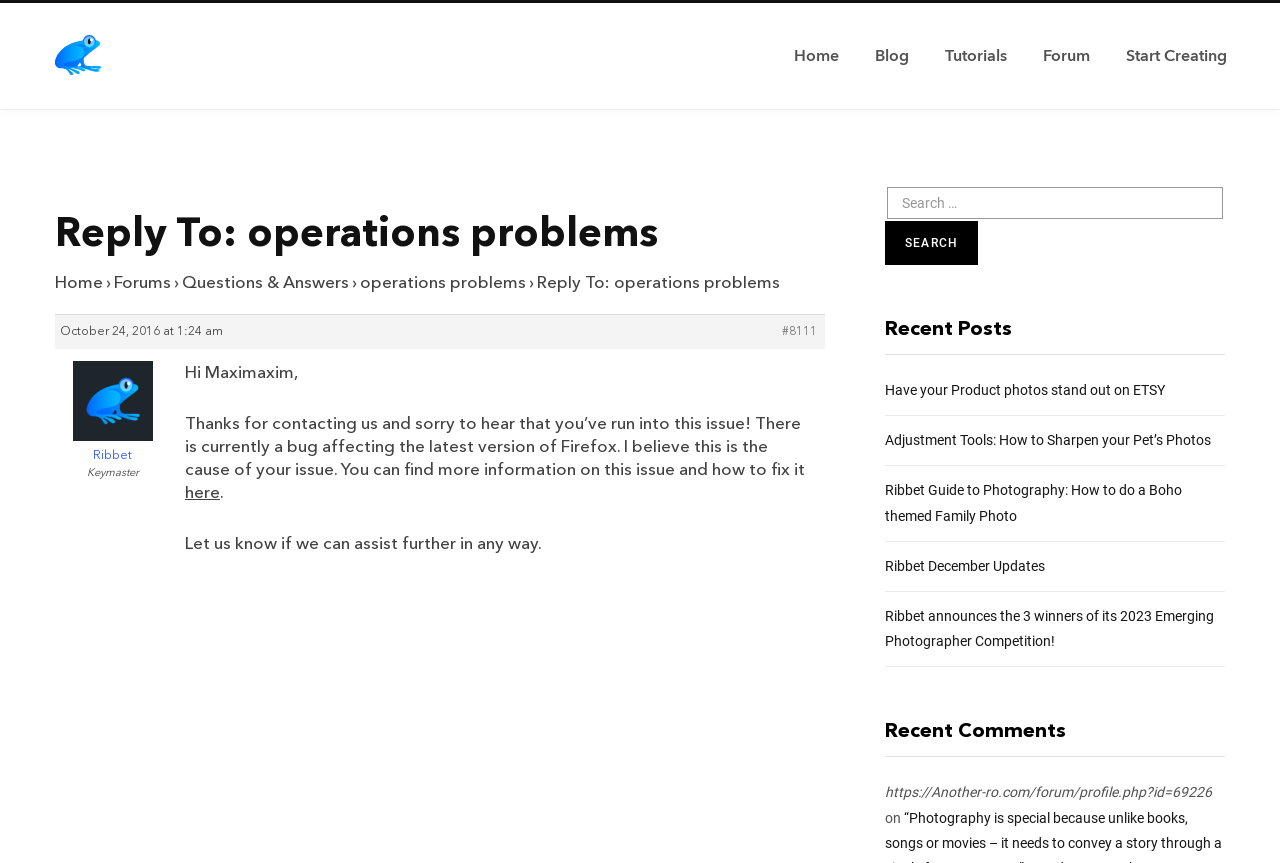Who is the author of the current post?
Provide a detailed and extensive answer to the question.

The author of the current post can be found in the text of the post, where it says 'Keymaster' as the name of the person responding to the issue.